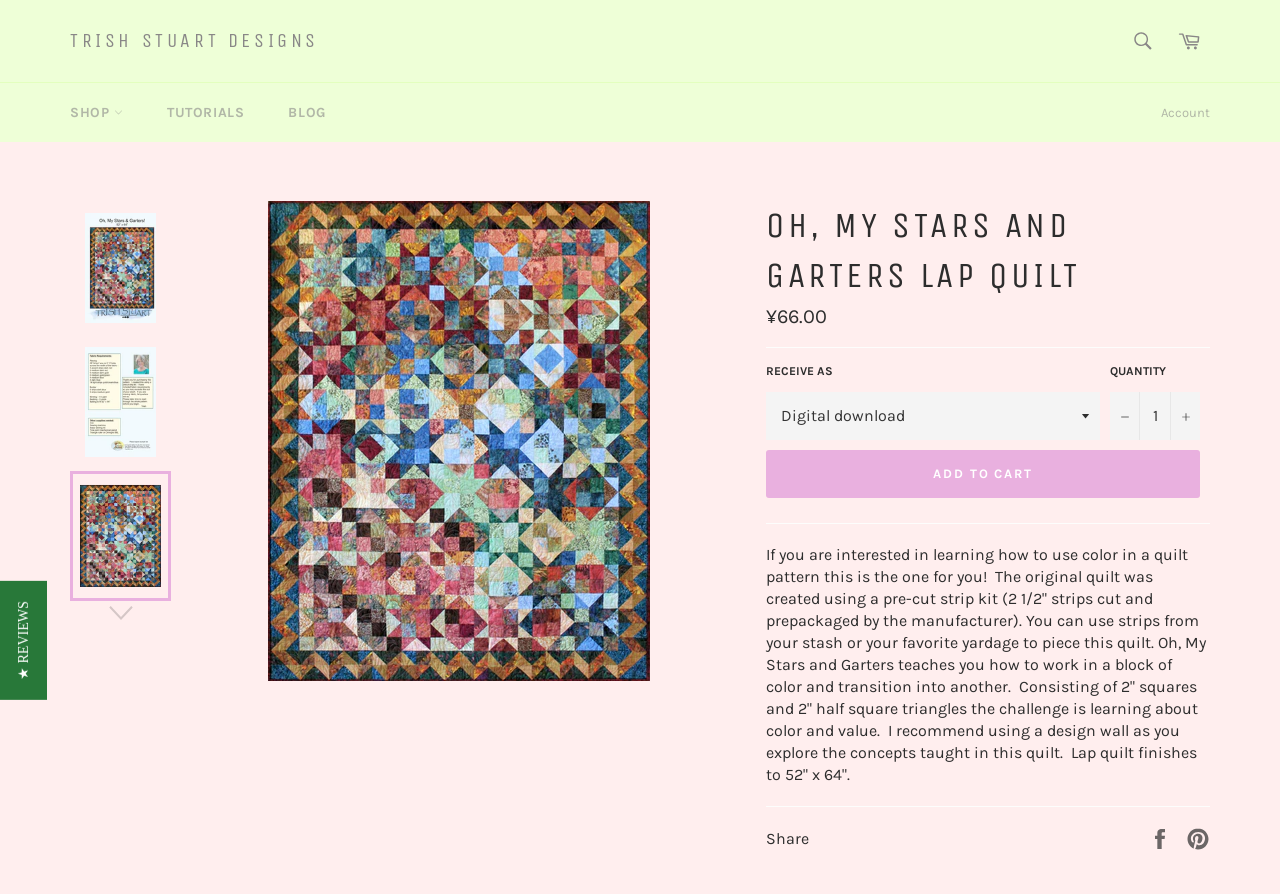Find and indicate the bounding box coordinates of the region you should select to follow the given instruction: "Share on Facebook".

[0.897, 0.926, 0.919, 0.948]